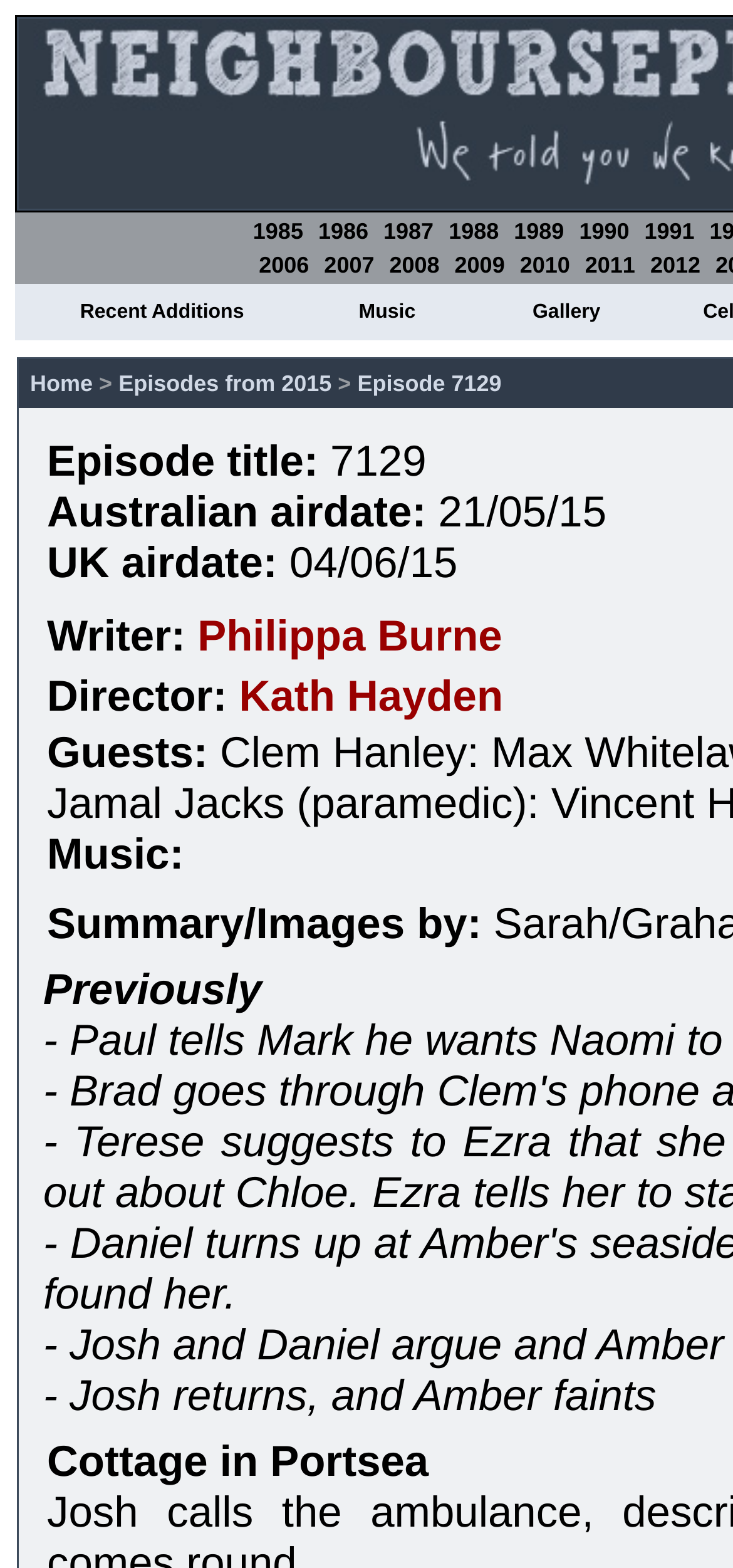What year does the episode 7129 air in Australia?
Based on the image, respond with a single word or phrase.

2015